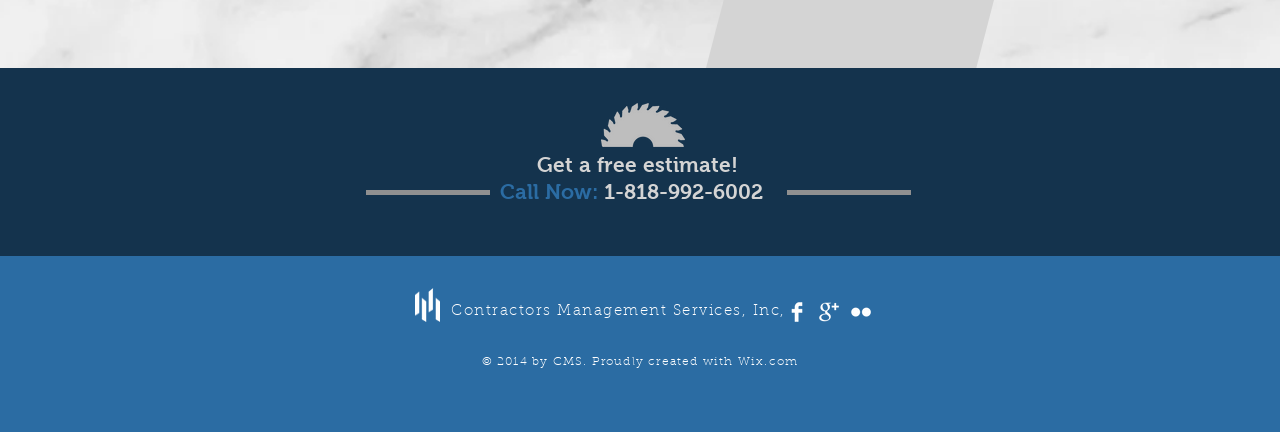Answer with a single word or phrase: 
What is the phone number to call?

1-818-992-6002